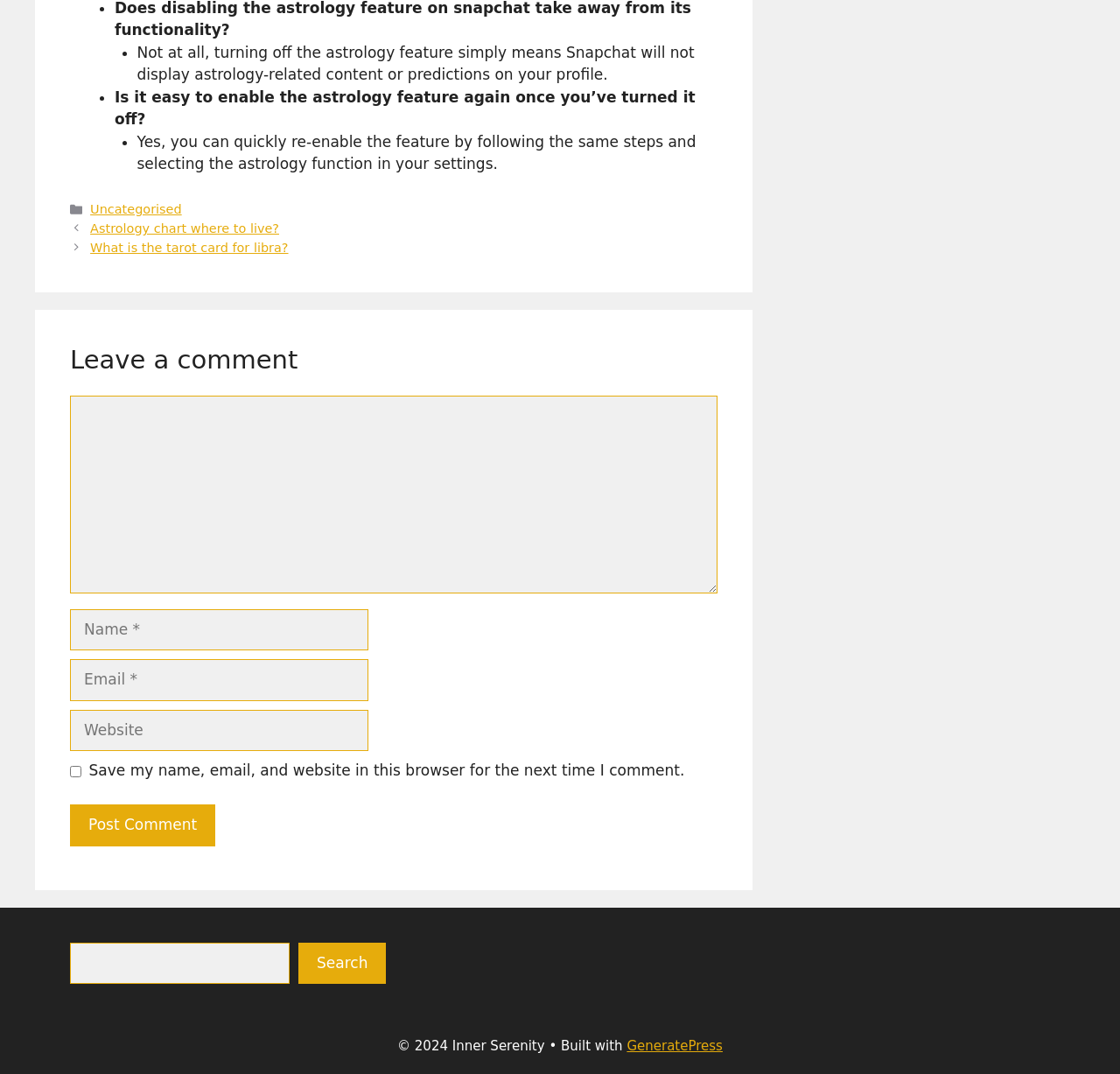What is the purpose of the checkbox 'Save my name, email, and website in this browser for the next time I comment.'?
From the details in the image, provide a complete and detailed answer to the question.

I found the checkbox 'Save my name, email, and website in this browser for the next time I comment.' below the comment form, and its purpose is to save the user's name, email, and website information for future comments.